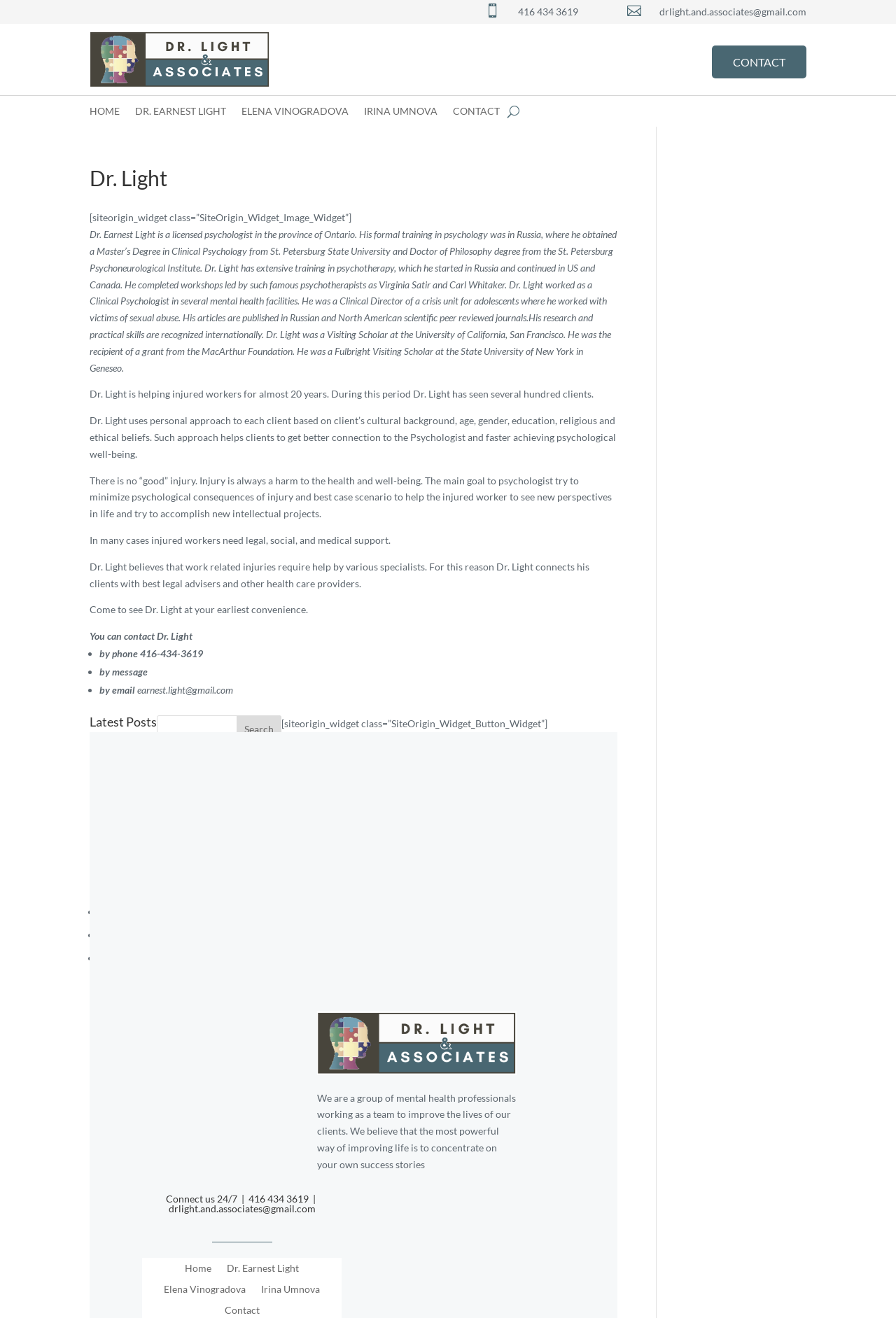Locate the bounding box coordinates of the element's region that should be clicked to carry out the following instruction: "Read the latest post 'Hope for Changes'". The coordinates need to be four float numbers between 0 and 1, i.e., [left, top, right, bottom].

[0.325, 0.572, 0.412, 0.581]